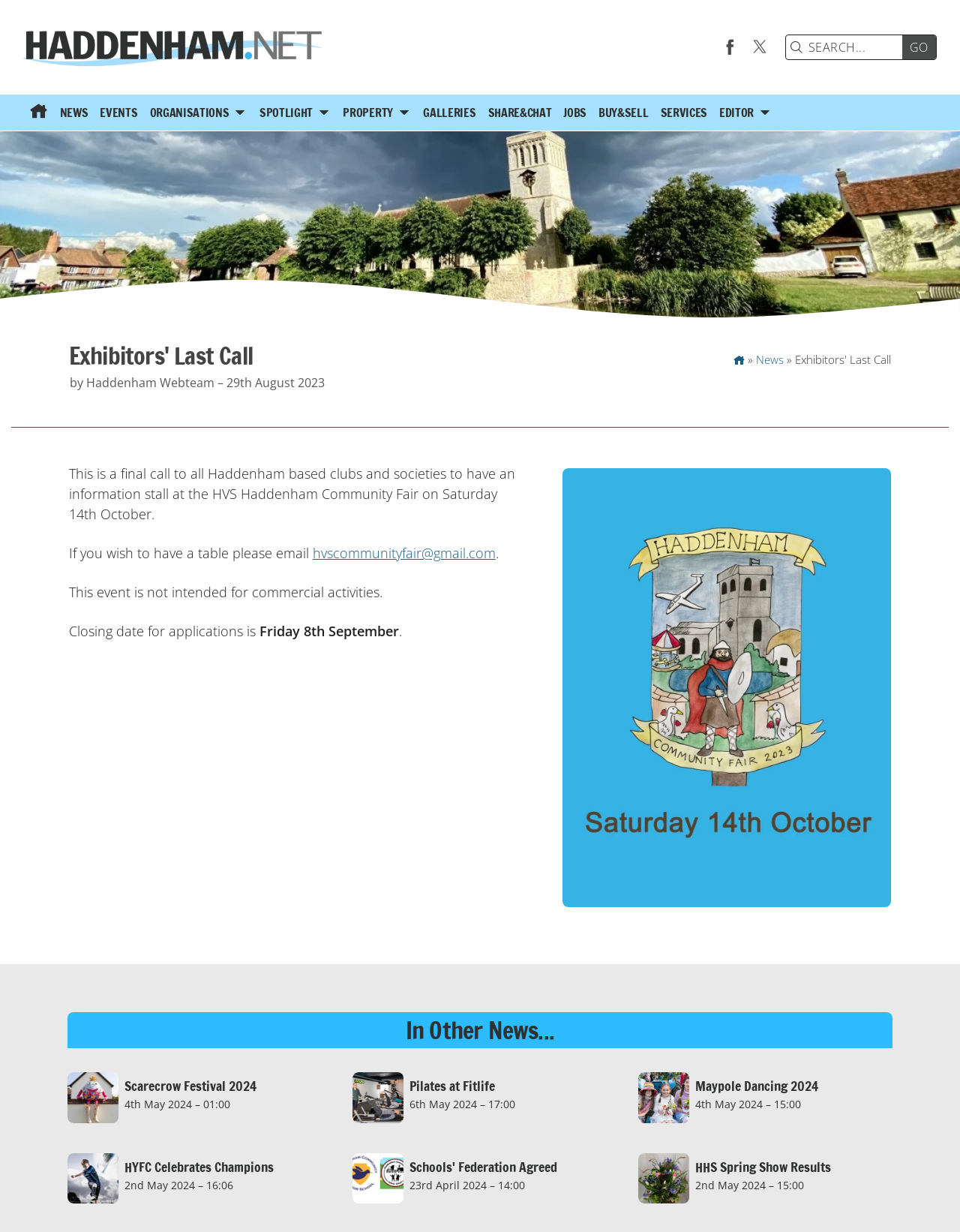What is the deadline for applications for the event?
Give a detailed and exhaustive answer to the question.

The webpage mentions that the closing date for applications for the HVS Haddenham Community Fair is Friday 8th September. This deadline is mentioned in the context of the final call to all Haddenham-based clubs and societies to have an information stall at the event.